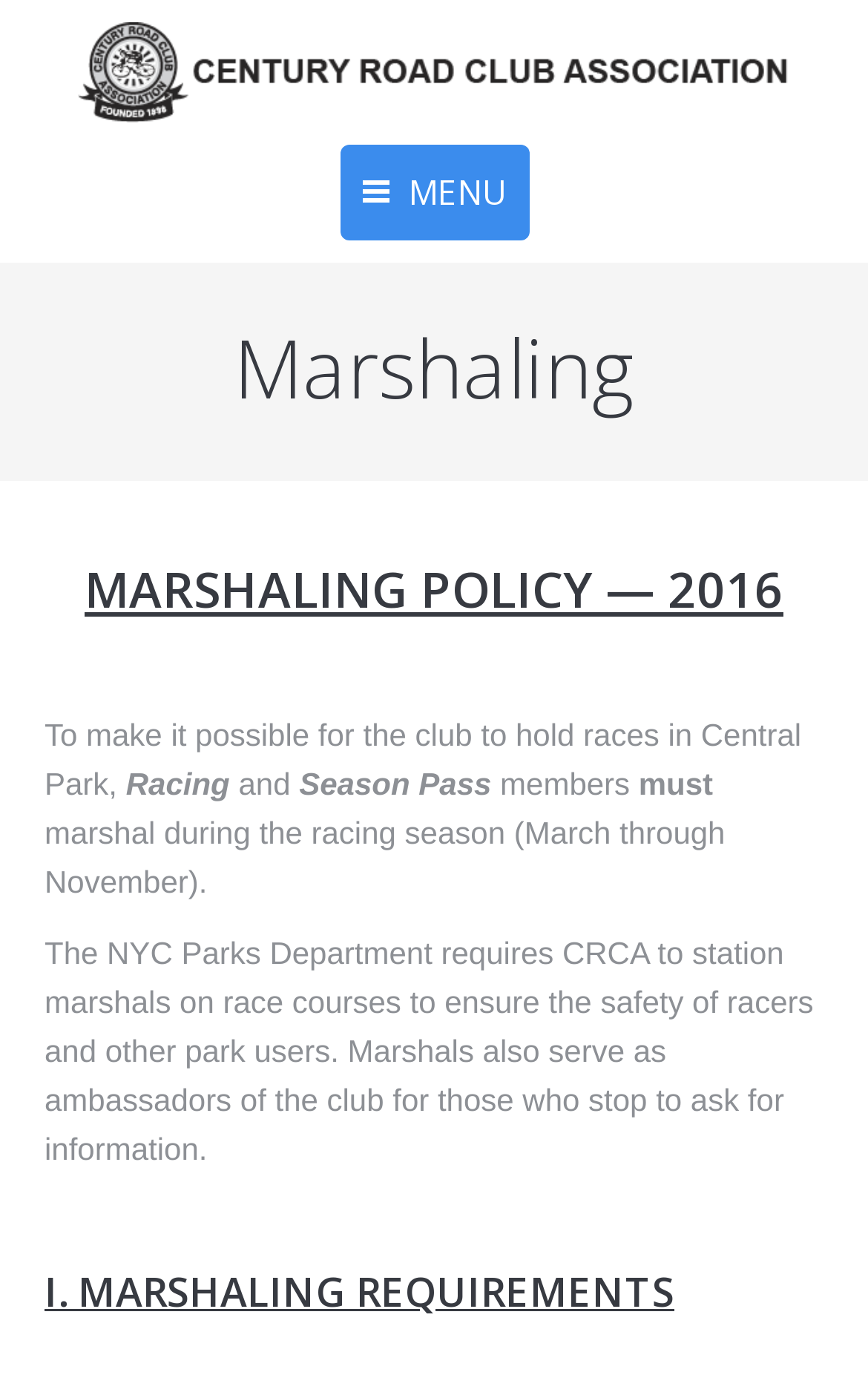Answer briefly with one word or phrase:
What is the duration of the racing season?

March through November